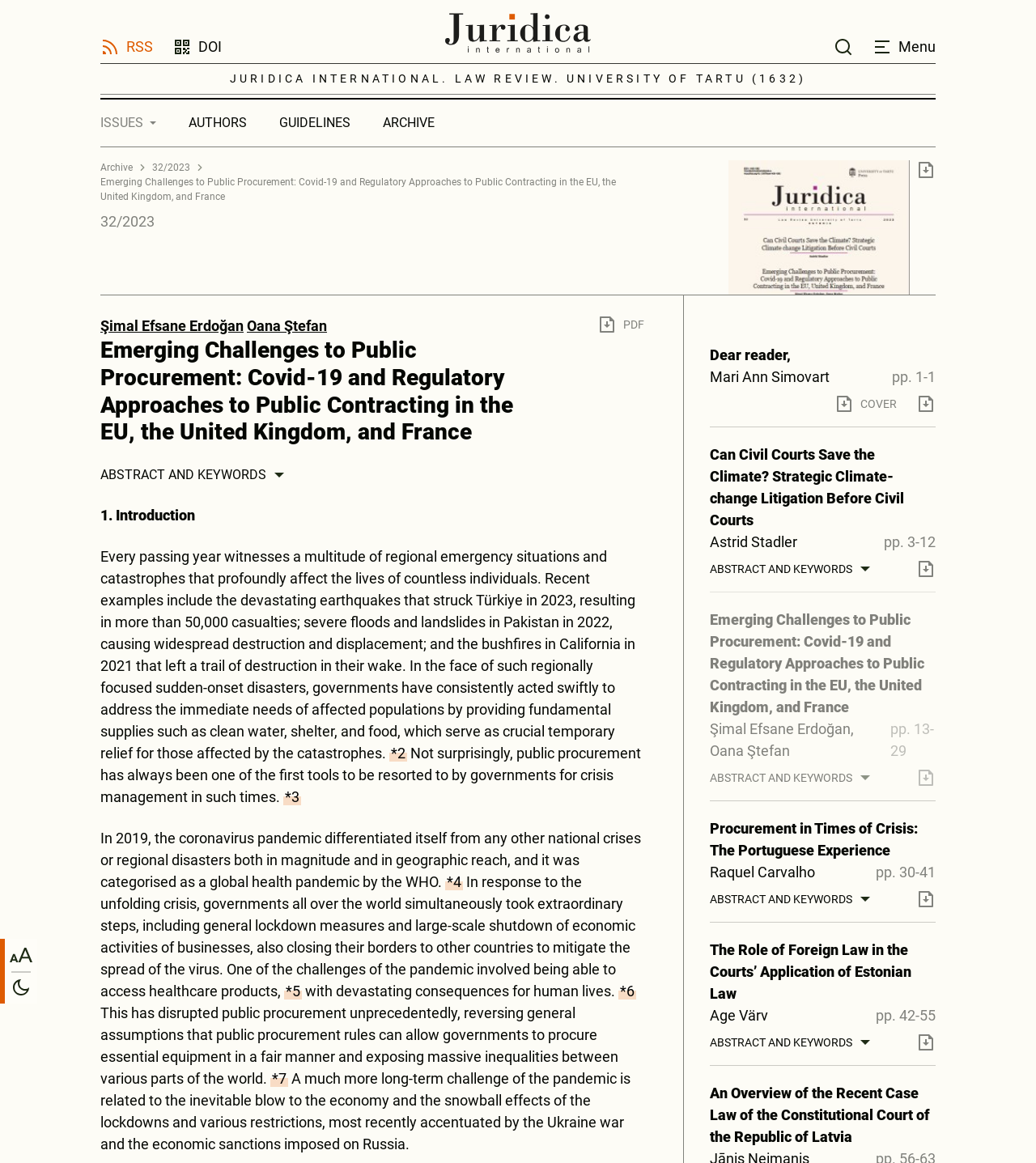Please identify the bounding box coordinates of the element's region that should be clicked to execute the following instruction: "Click the 'Download' link". The bounding box coordinates must be four float numbers between 0 and 1, i.e., [left, top, right, bottom].

[0.884, 0.138, 0.903, 0.154]